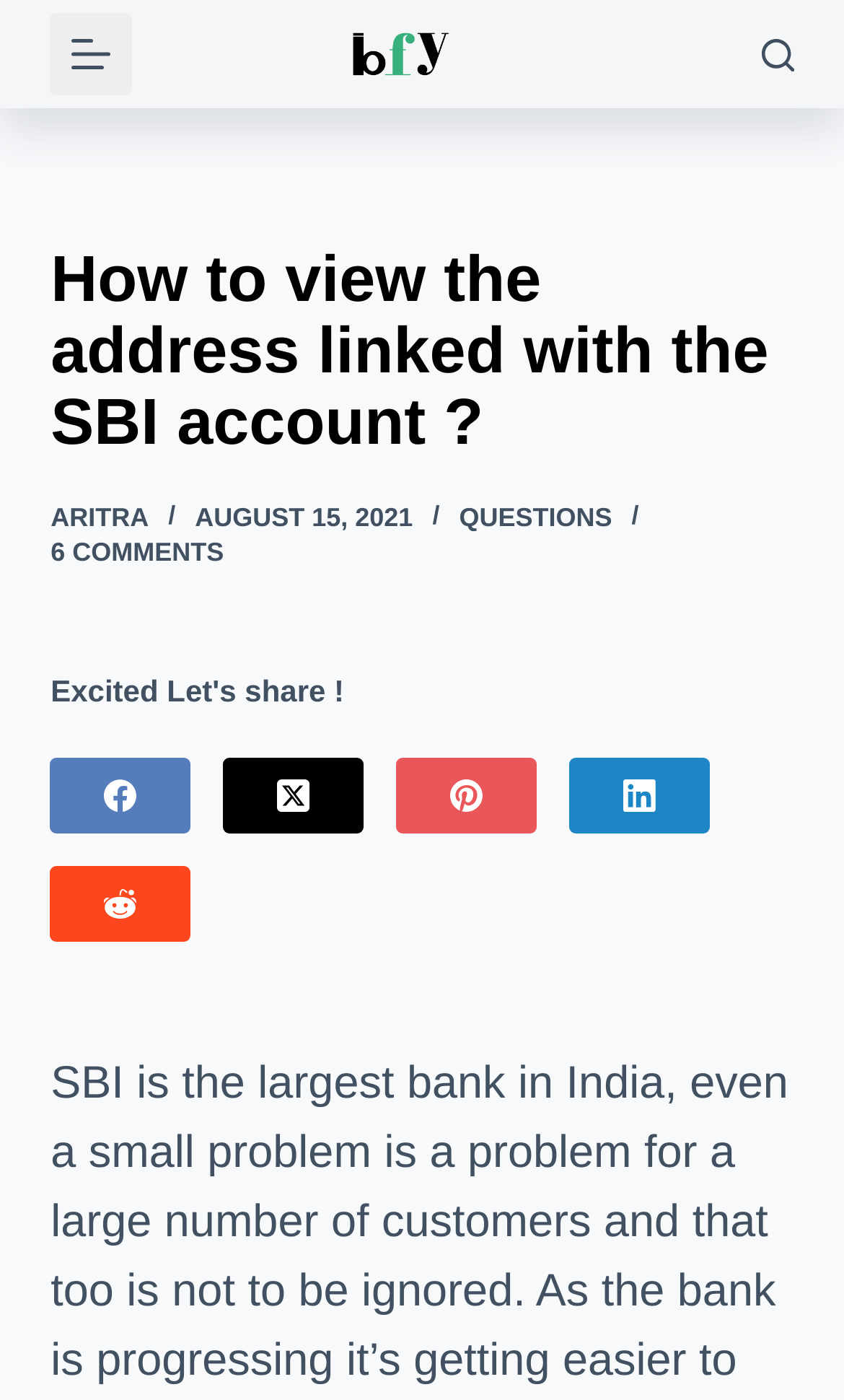With reference to the image, please provide a detailed answer to the following question: What is the topic of the article?

The topic of the article can be inferred from the heading, which is 'How to view the address linked with the SBI account?', and it is the main topic of discussion on the webpage.